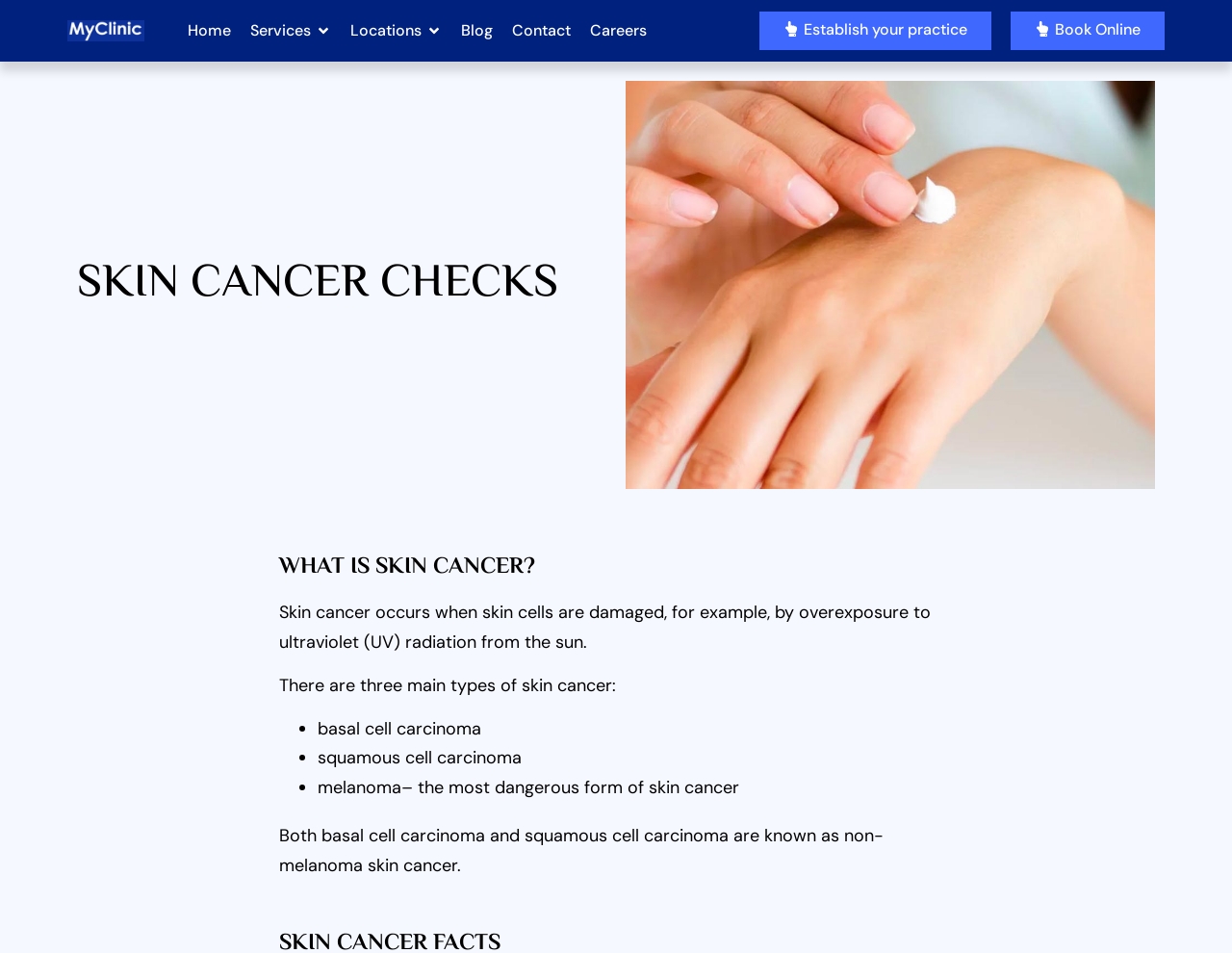Utilize the details in the image to give a detailed response to the question: What is the name of the clinic?

The root element of the webpage is 'SKIN CANCER CHECKS - MyClinic Group', which suggests that the clinic's name is MyClinic Group.